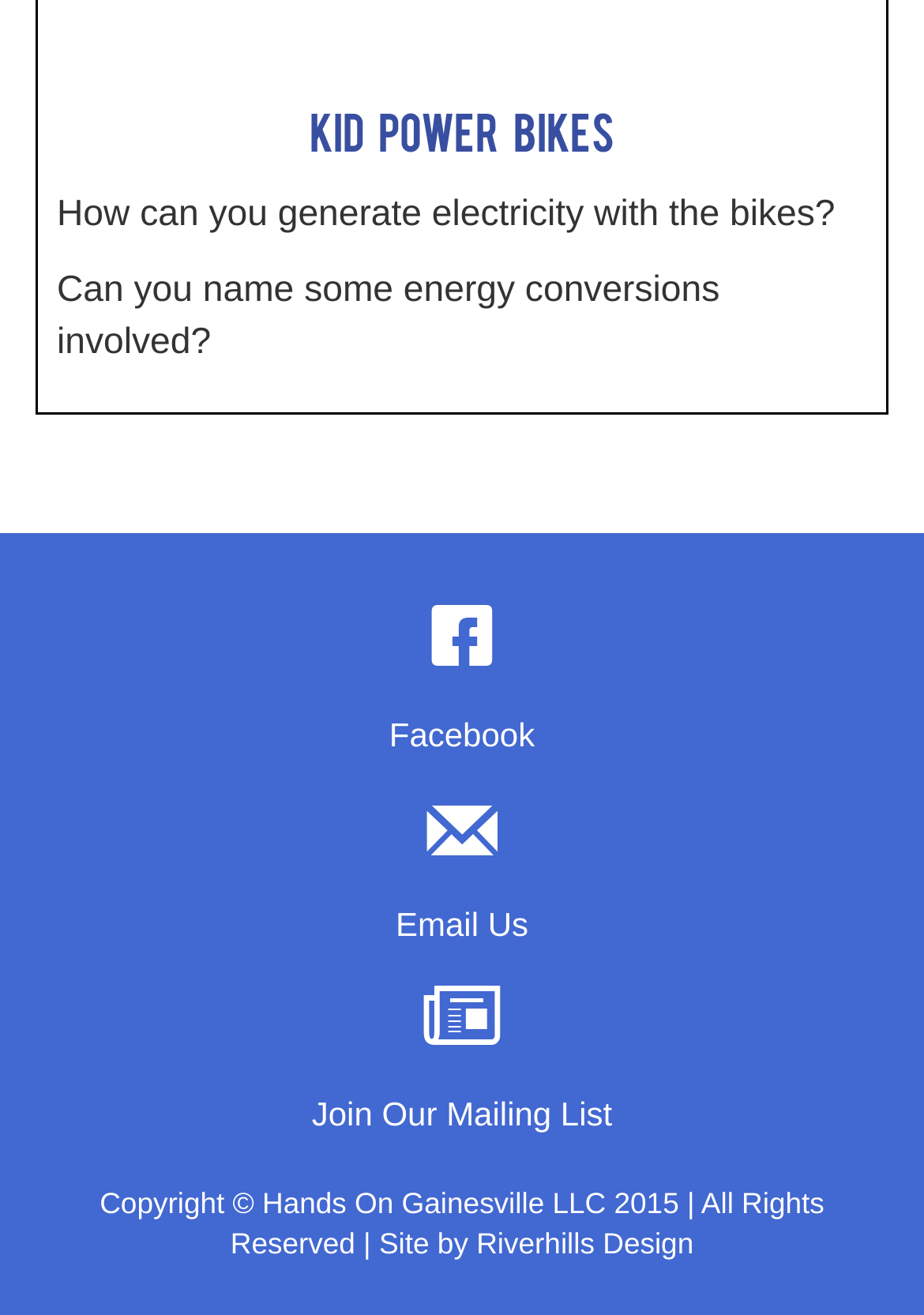How many social media links are available on the website?
Analyze the screenshot and provide a detailed answer to the question.

I counted the social media links by looking at the links in the footer section of the webpage and found only one link to Facebook.